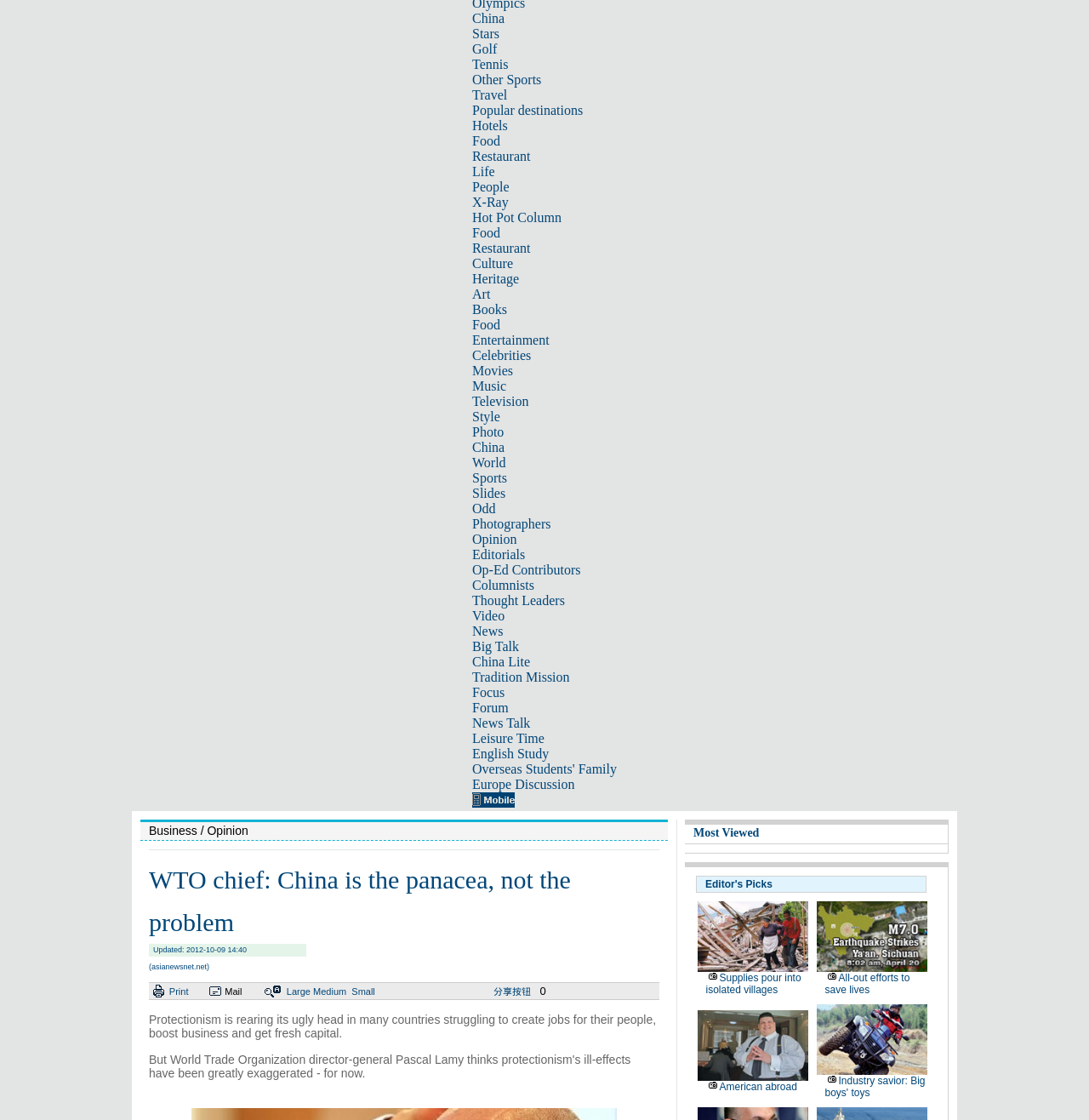Determine the bounding box coordinates for the HTML element described here: "Op-Ed Contributors".

[0.434, 0.502, 0.533, 0.515]